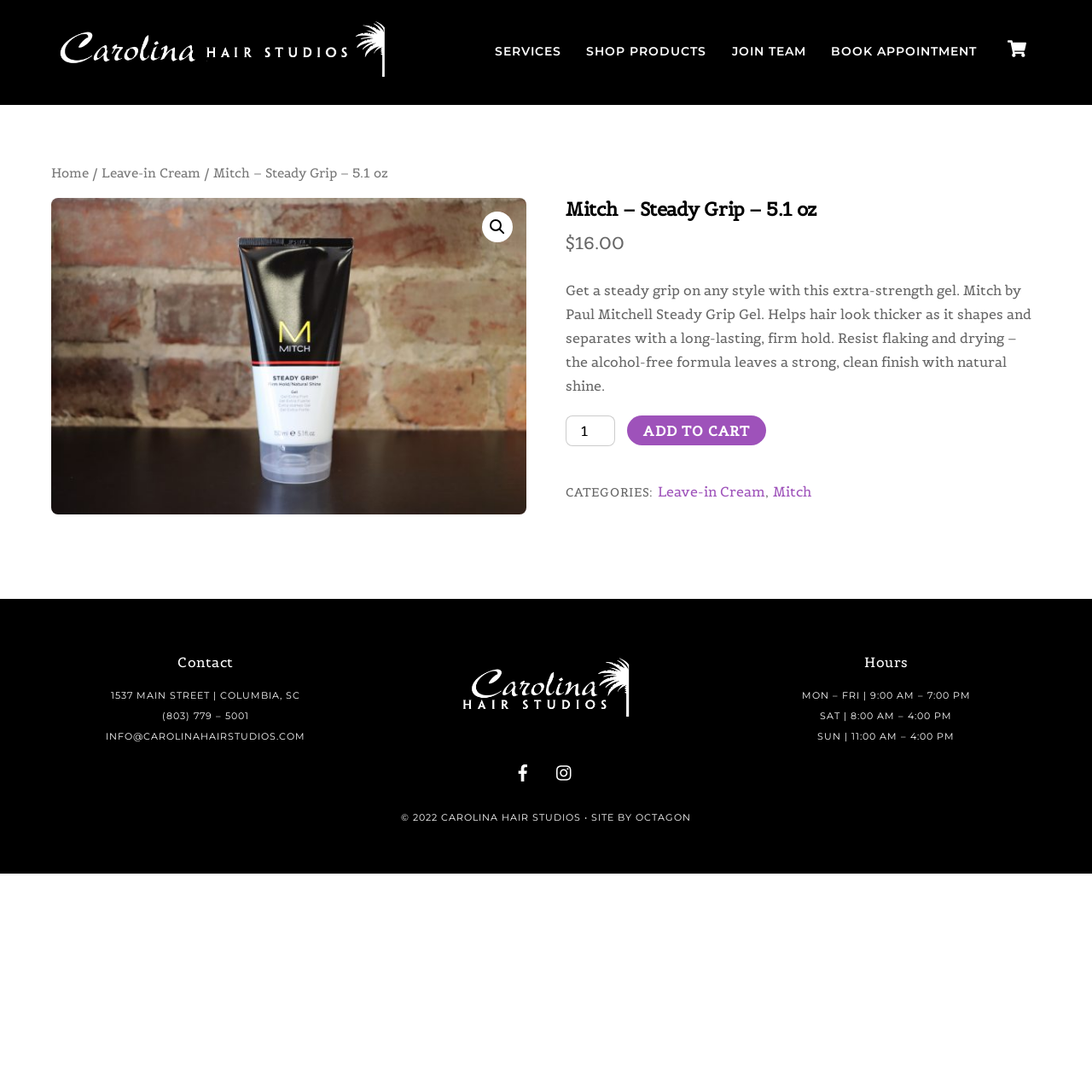What is the price of Mitch Steady Grip Gel?
Using the image, elaborate on the answer with as much detail as possible.

The price of the product can be found in the product description section, where it is stated as '$16.00' next to the product name 'Mitch – Steady Grip – 5.1 oz'.